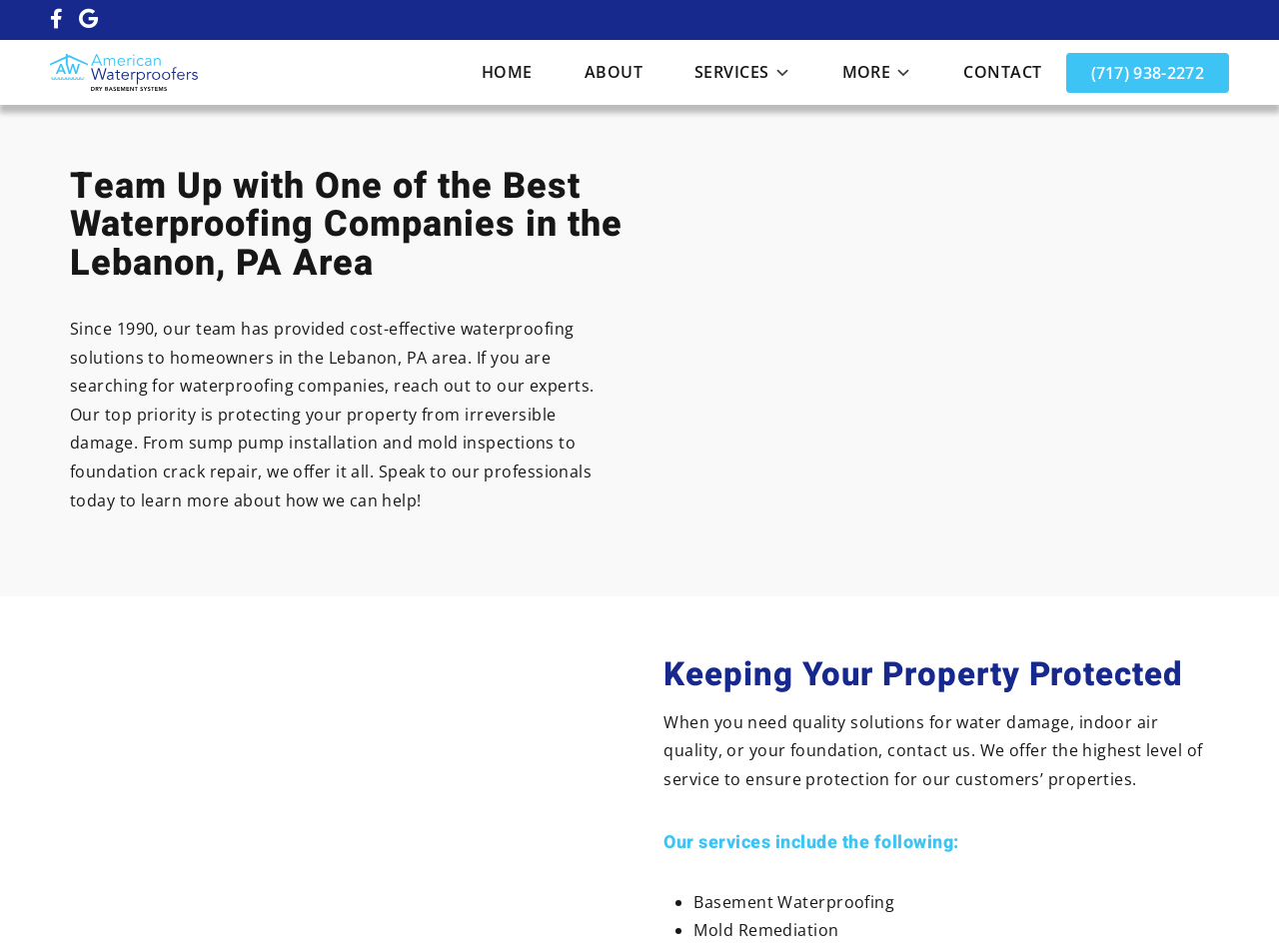Produce a meticulous description of the webpage.

The webpage is about American Waterproofers, a waterproofing company in Lebanon, PA. At the top left, there are three small icons, a Facebook icon, a Twitter icon, and an empty link. To the right of these icons, there are six main navigation links: HOME, ABOUT, SERVICES, MORE, CONTACT, and a phone number link (717) 938-2272.

Below the navigation links, there is a large heading that reads "Team Up with One of the Best Waterproofing Companies in the Lebanon, PA Area". Underneath this heading, there is a paragraph of text that describes the company's services and expertise in waterproofing solutions.

Further down the page, there is another heading "Keeping Your Property Protected", followed by a paragraph of text that emphasizes the importance of protecting properties from water damage and indoor air quality issues.

Below this section, there is a heading "Our services include the following:" followed by a list of services, including Basement Waterproofing and Mold Remediation, each marked with a bullet point.